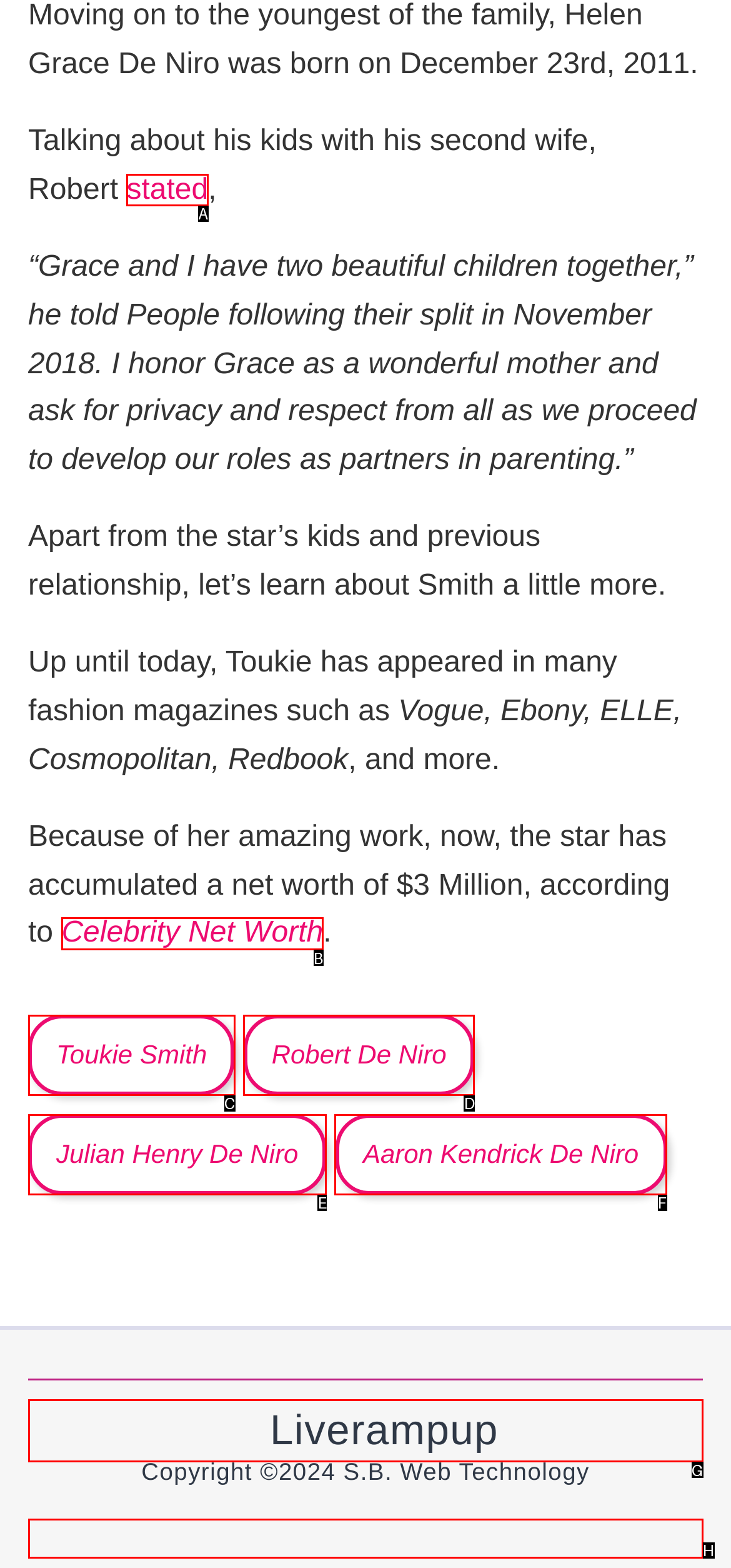From the available options, which lettered element should I click to complete this task: Click on the link to learn more about Celebrity Net Worth?

B